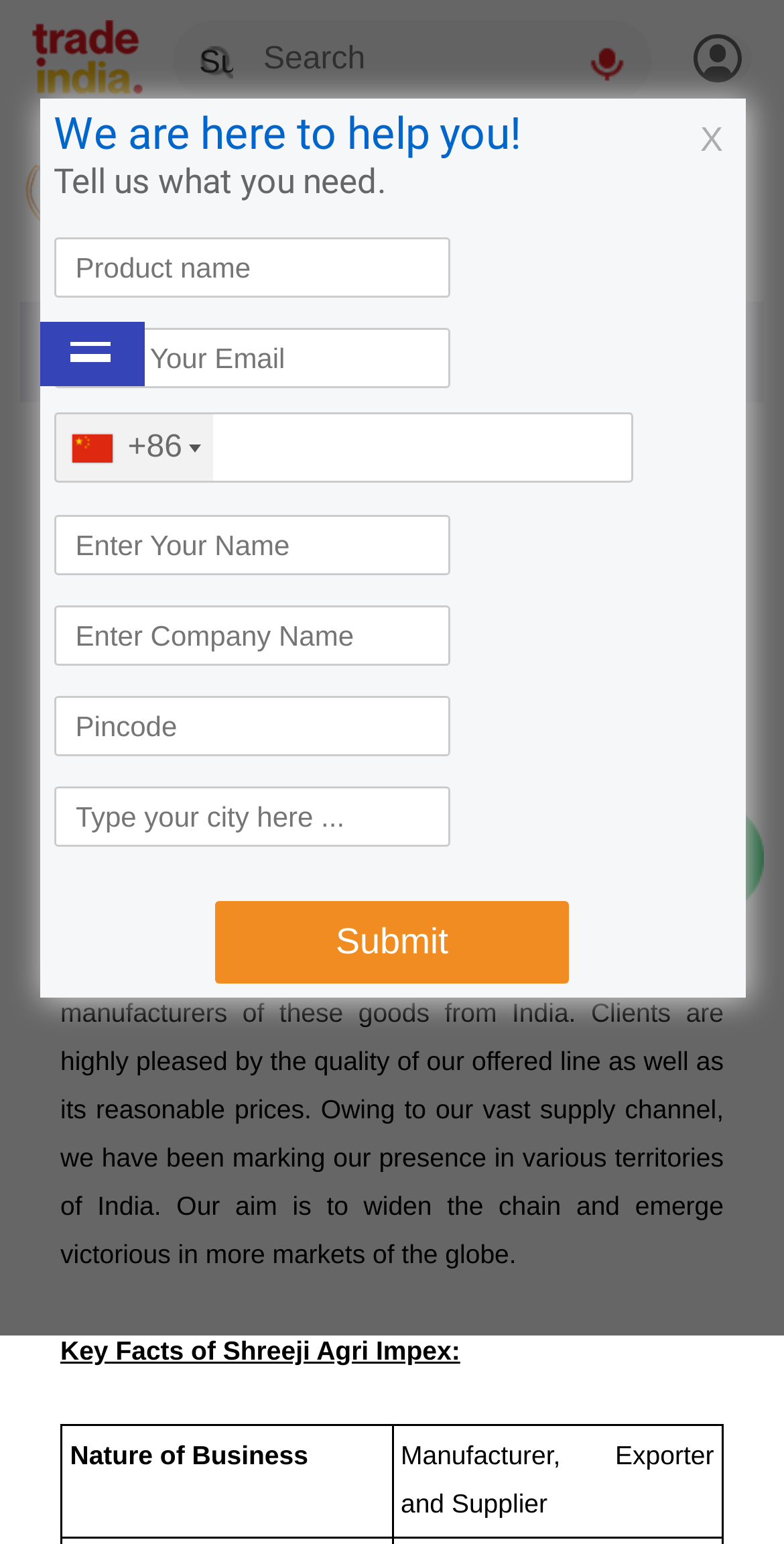Examine the image carefully and respond to the question with a detailed answer: 
What is the purpose of the form on this webpage?

The form on this webpage is used to contact the company, SHREEJI AGRI IMPEX, for inquiries or requests. It has fields for product name, email, mobile number, name, company name, pincode, city, state, and country, and a submit button to send the inquiry.